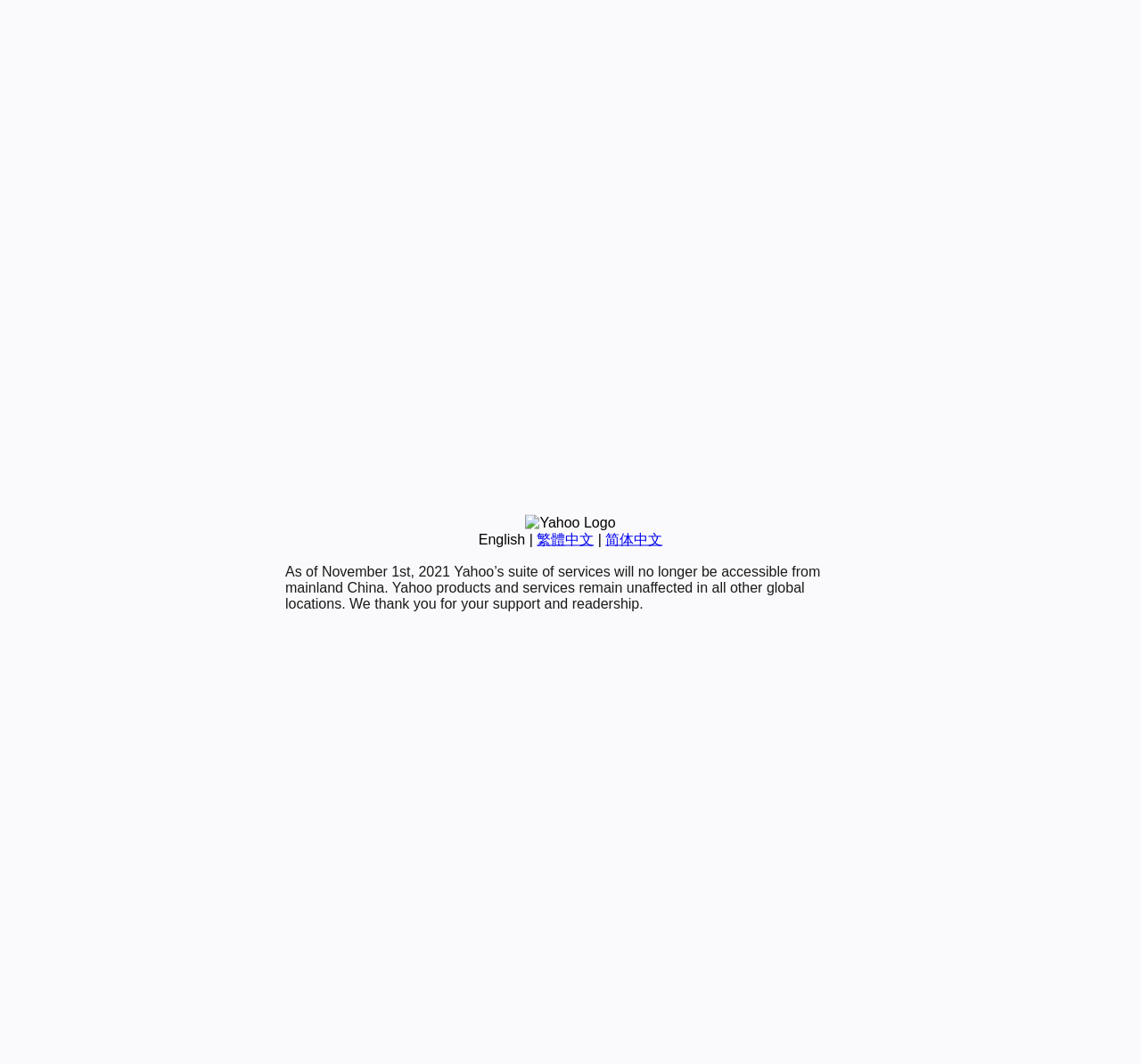Extract the bounding box coordinates of the UI element described: "Exploration Services". Provide the coordinates in the format [left, top, right, bottom] with values ranging from 0 to 1.

None